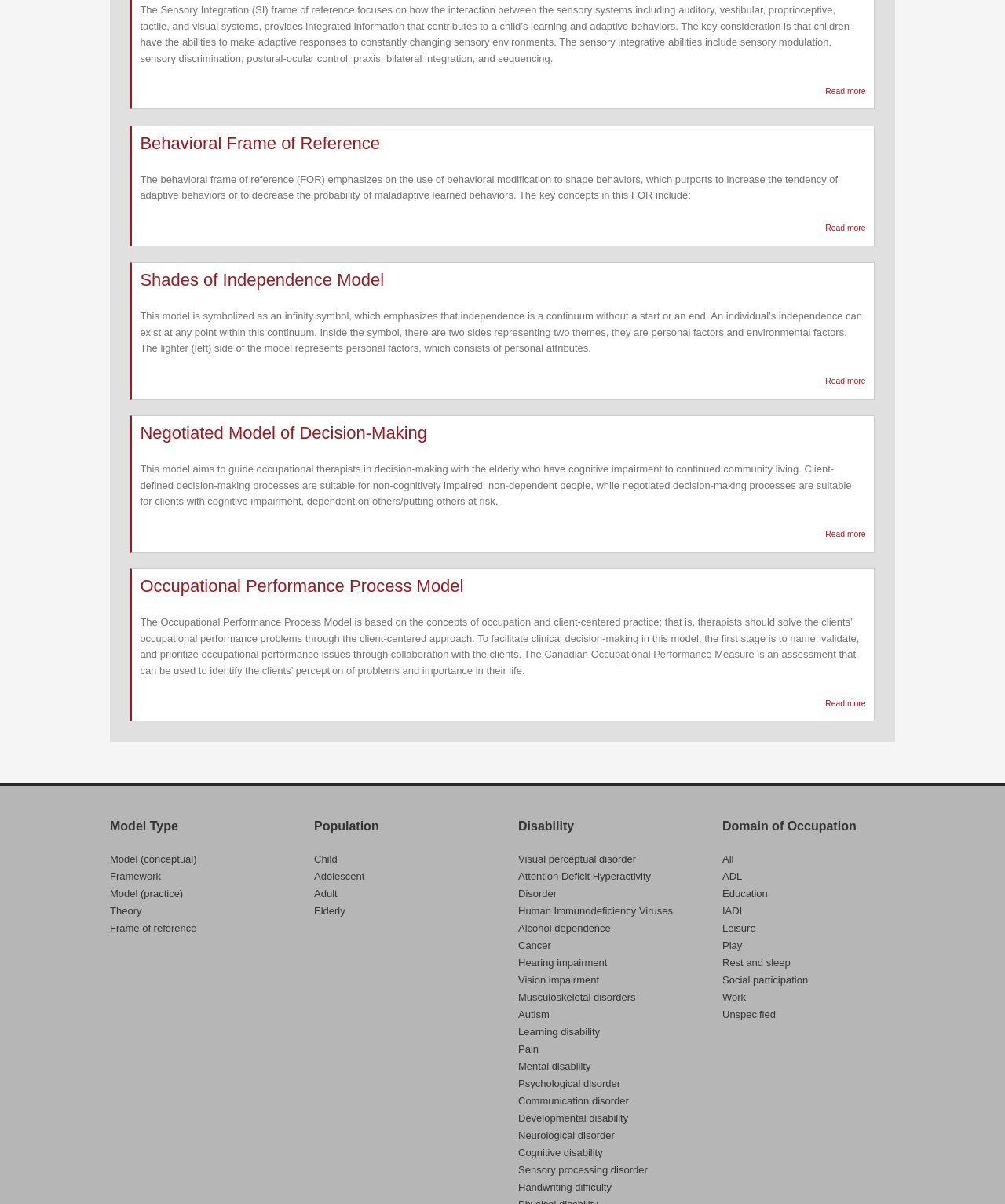From the element description Human Immunodeficiency Viruses, predict the bounding box coordinates of the UI element. The coordinates must be specified in the format (top-left x, top-left y, bottom-right x, bottom-right y) and should be within the 0 to 1 range.

[0.516, 0.752, 0.67, 0.762]